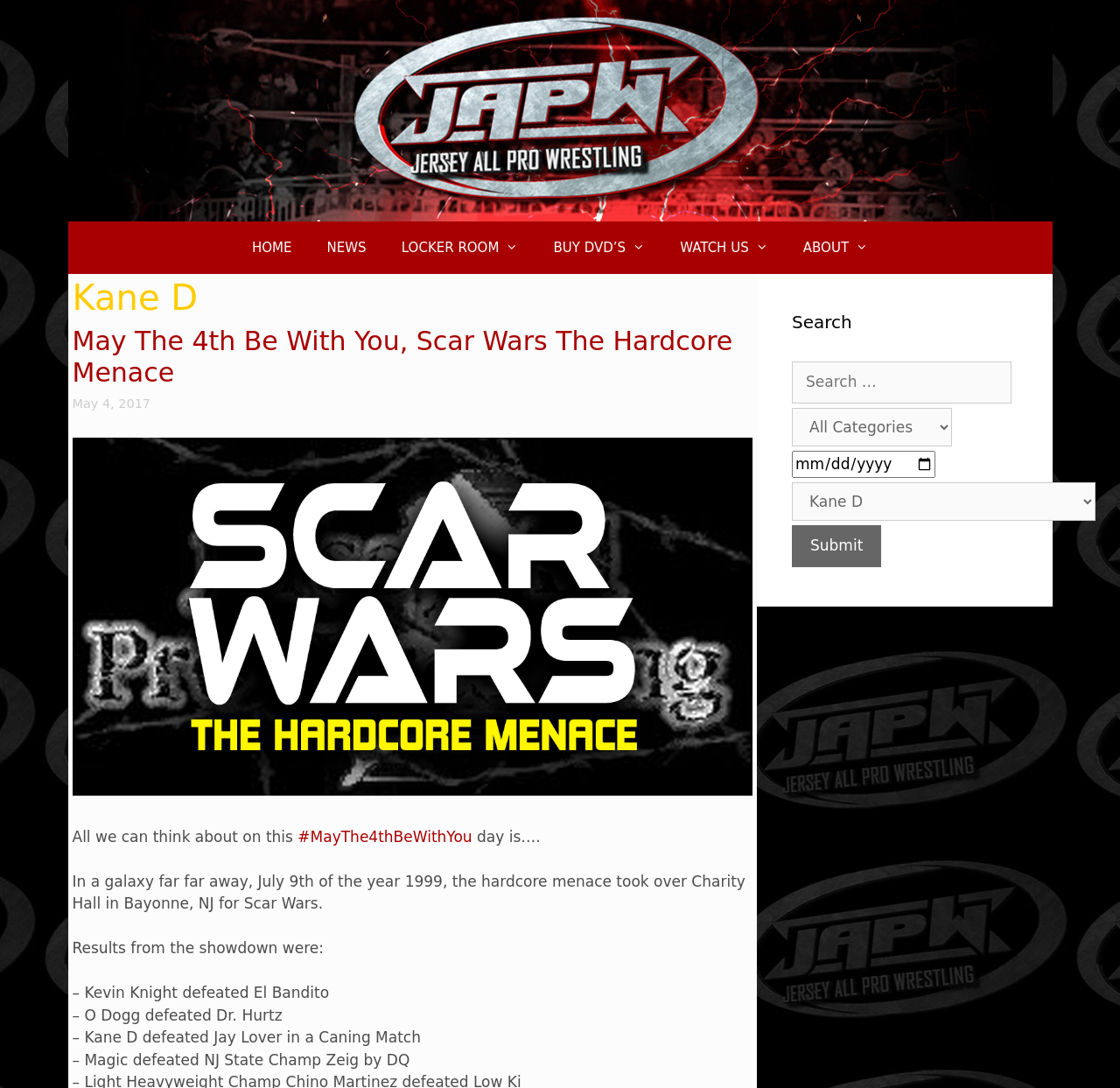Provide a short answer using a single word or phrase for the following question: 
What is the name of the wrestler mentioned in the heading?

Kane D